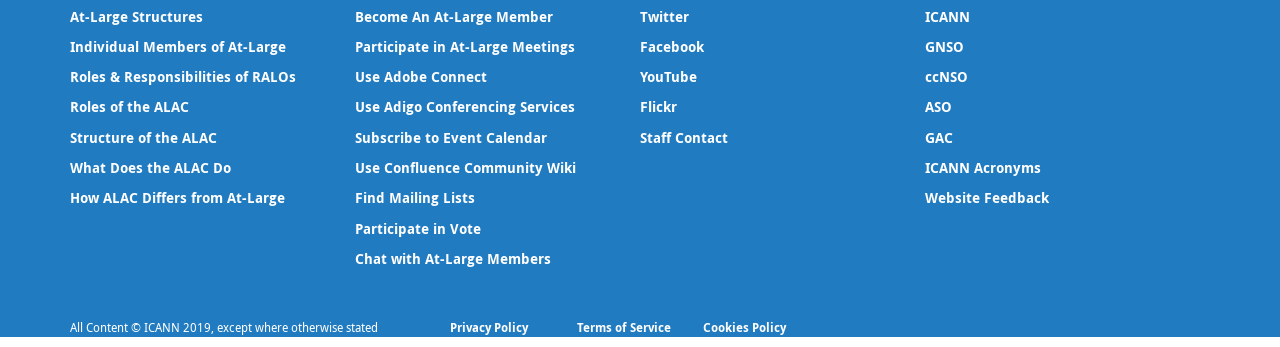Identify the bounding box of the UI element described as follows: "Use Adobe Connect". Provide the coordinates as four float numbers in the range of 0 to 1 [left, top, right, bottom].

[0.277, 0.194, 0.38, 0.248]